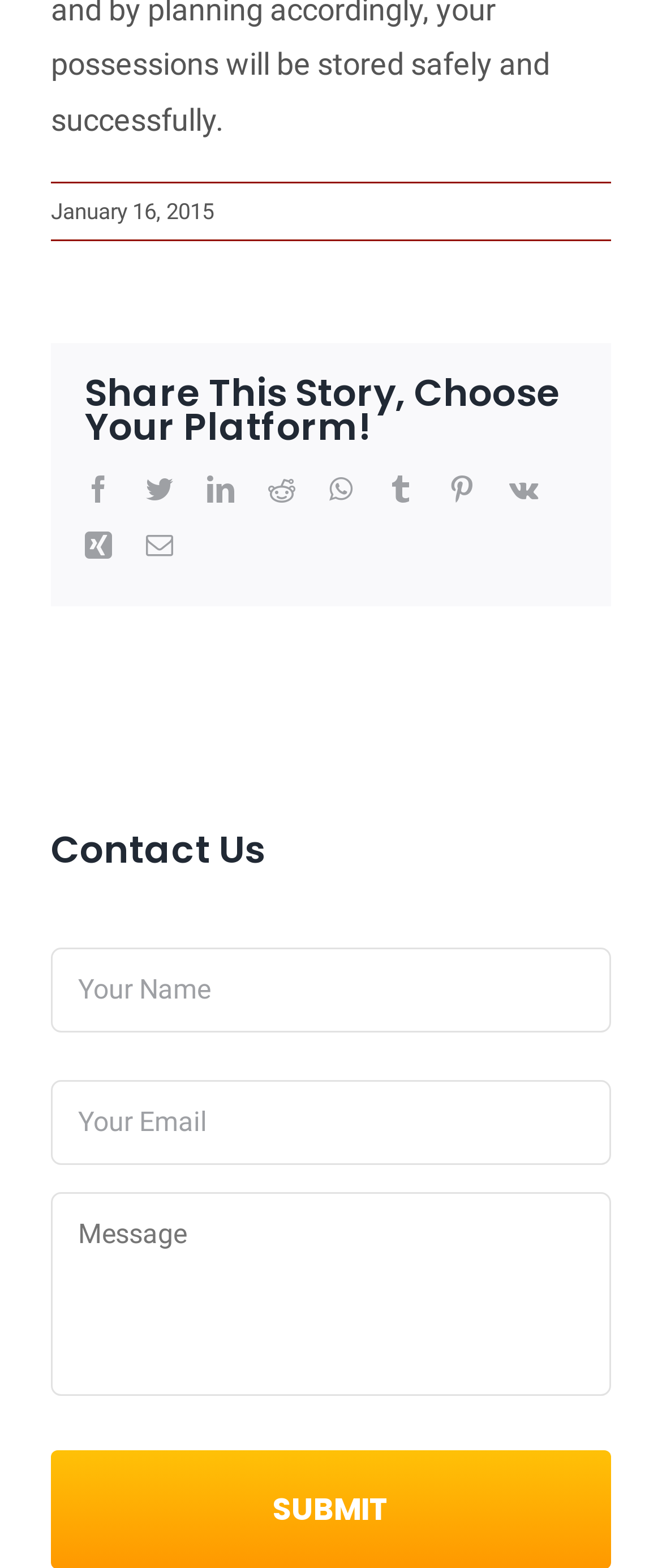Locate the bounding box coordinates of the element that should be clicked to fulfill the instruction: "Write a message".

[0.077, 0.76, 0.923, 0.89]